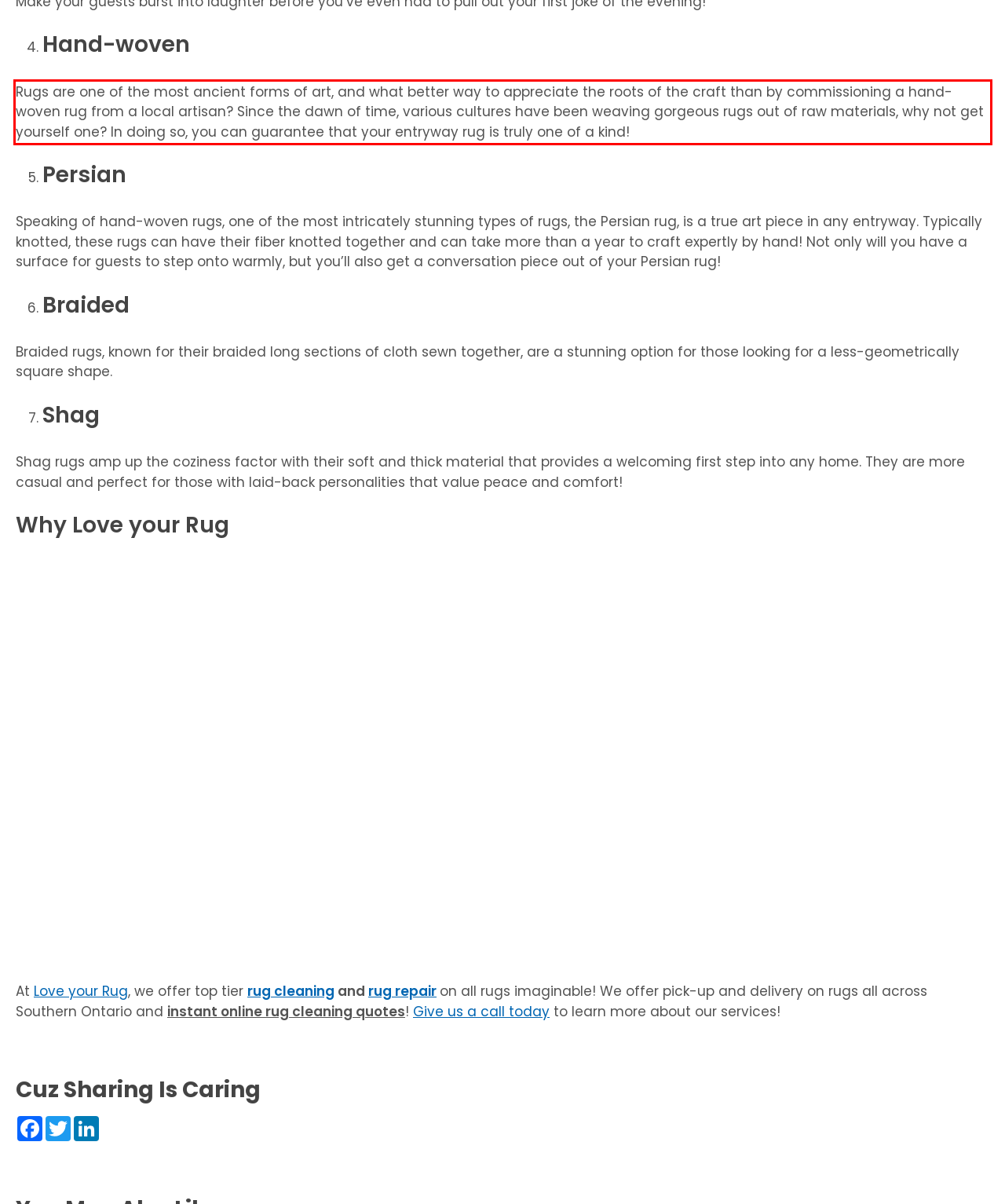You are given a screenshot with a red rectangle. Identify and extract the text within this red bounding box using OCR.

Rugs are one of the most ancient forms of art, and what better way to appreciate the roots of the craft than by commissioning a hand-woven rug from a local artisan? Since the dawn of time, various cultures have been weaving gorgeous rugs out of raw materials, why not get yourself one? In doing so, you can guarantee that your entryway rug is truly one of a kind!